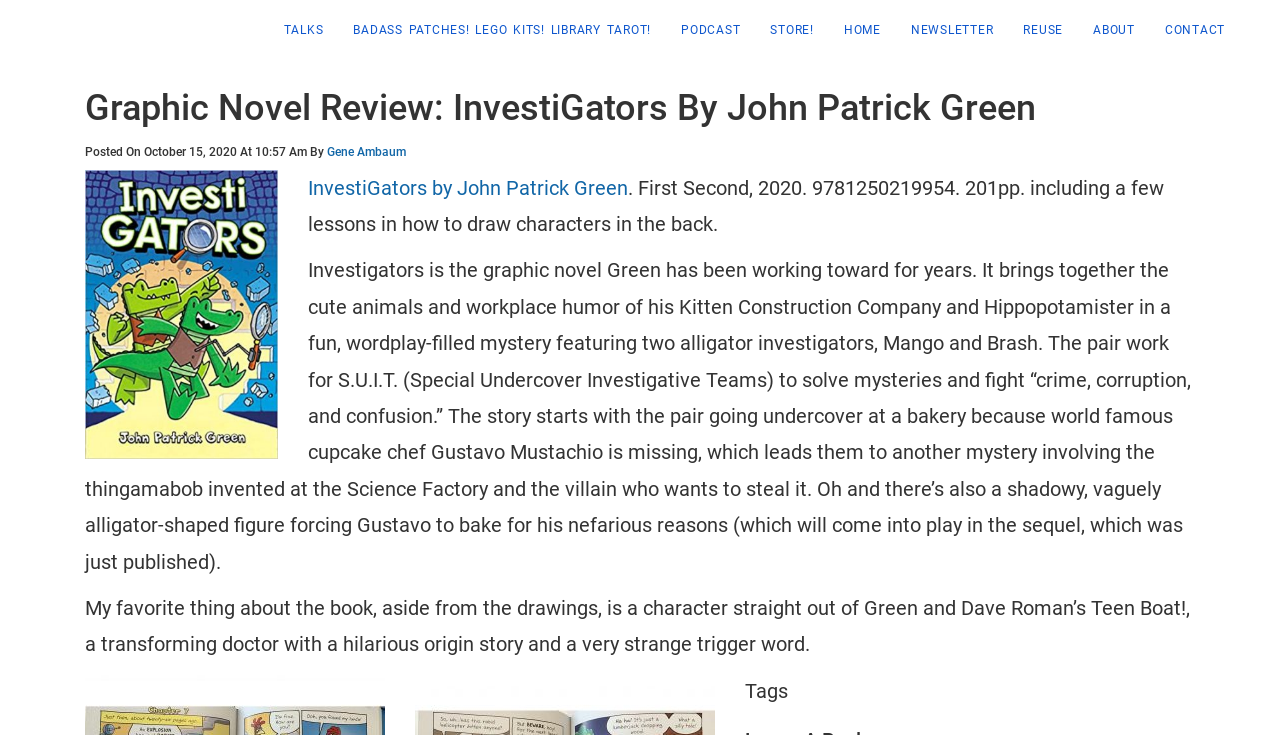Using the given description, provide the bounding box coordinates formatted as (top-left x, top-left y, bottom-right x, bottom-right y), with all values being floating point numbers between 0 and 1. Description: Reuse

[0.788, 0.0, 0.83, 0.082]